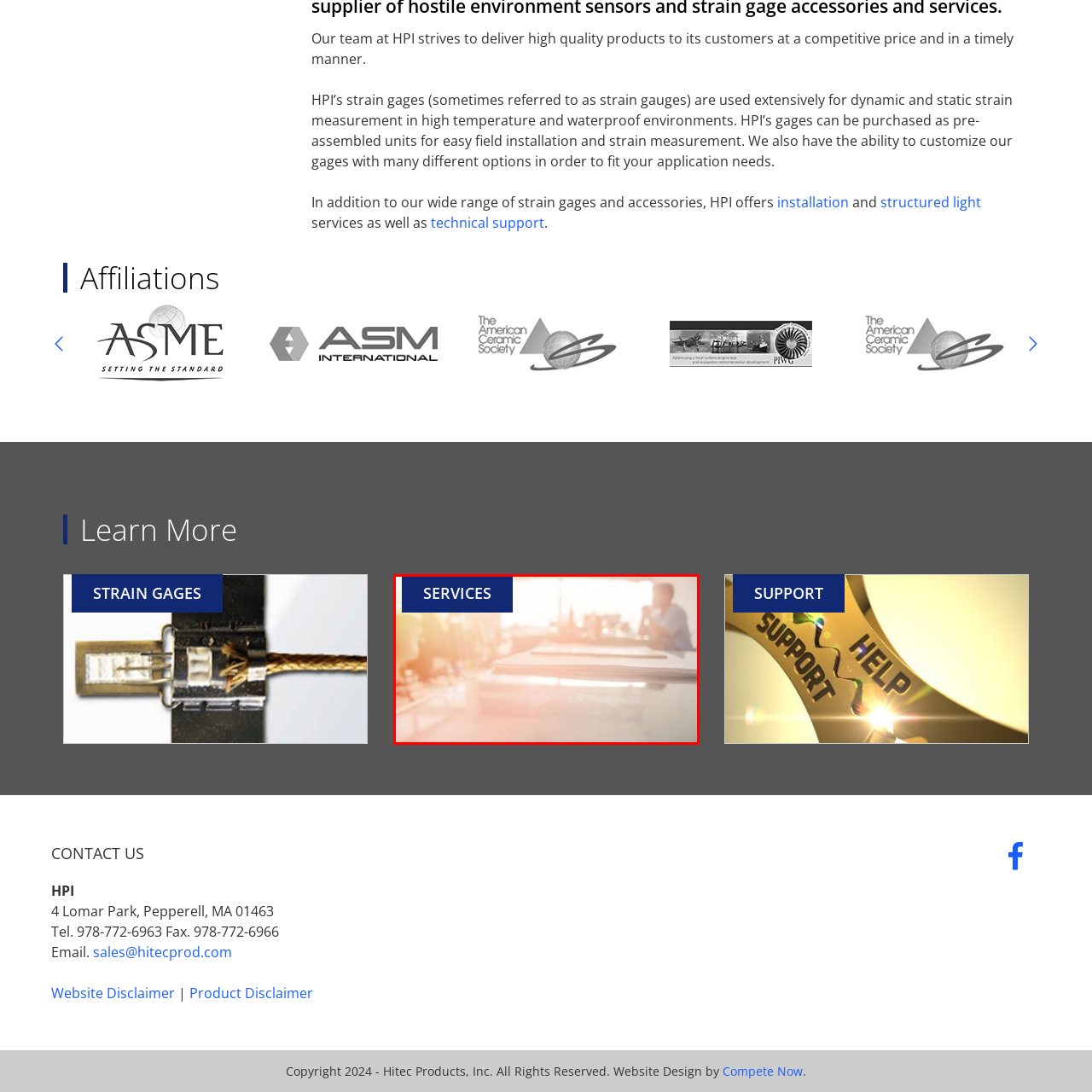Thoroughly describe the scene captured inside the red-bordered section of the image.

The image features a blurred workspace setting that conveys a professional atmosphere. In the foreground, we see a stack of papers placed on a reflective surface, suggesting ongoing work or preparation. The background is softened, hinting at individuals engaged in conversation or discussion, emphasizing teamwork and collaboration. 

Prominently displayed at the top left is a deep blue banner with the word "SERVICES" in bold white letters, indicating the focus of the section. This image captures the essence of HPI's commitment to providing a range of services to its customers, highlighting an environment dedicated to quality and teamwork. The warm lighting adds a welcoming touch, reinforcing the idea of a dynamic and engaging workspace.